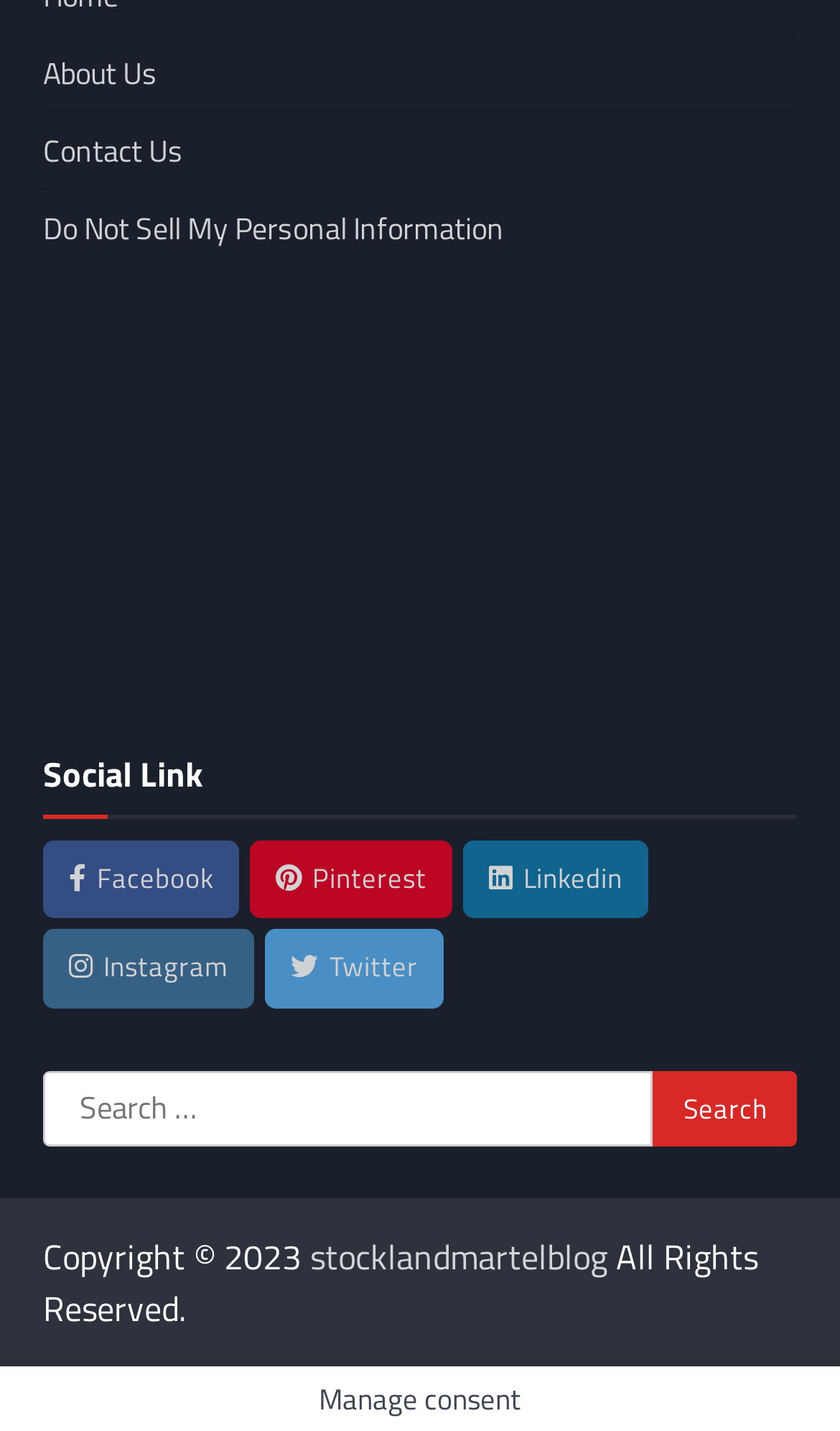How many social media links are there?
Please look at the screenshot and answer in one word or a short phrase.

5